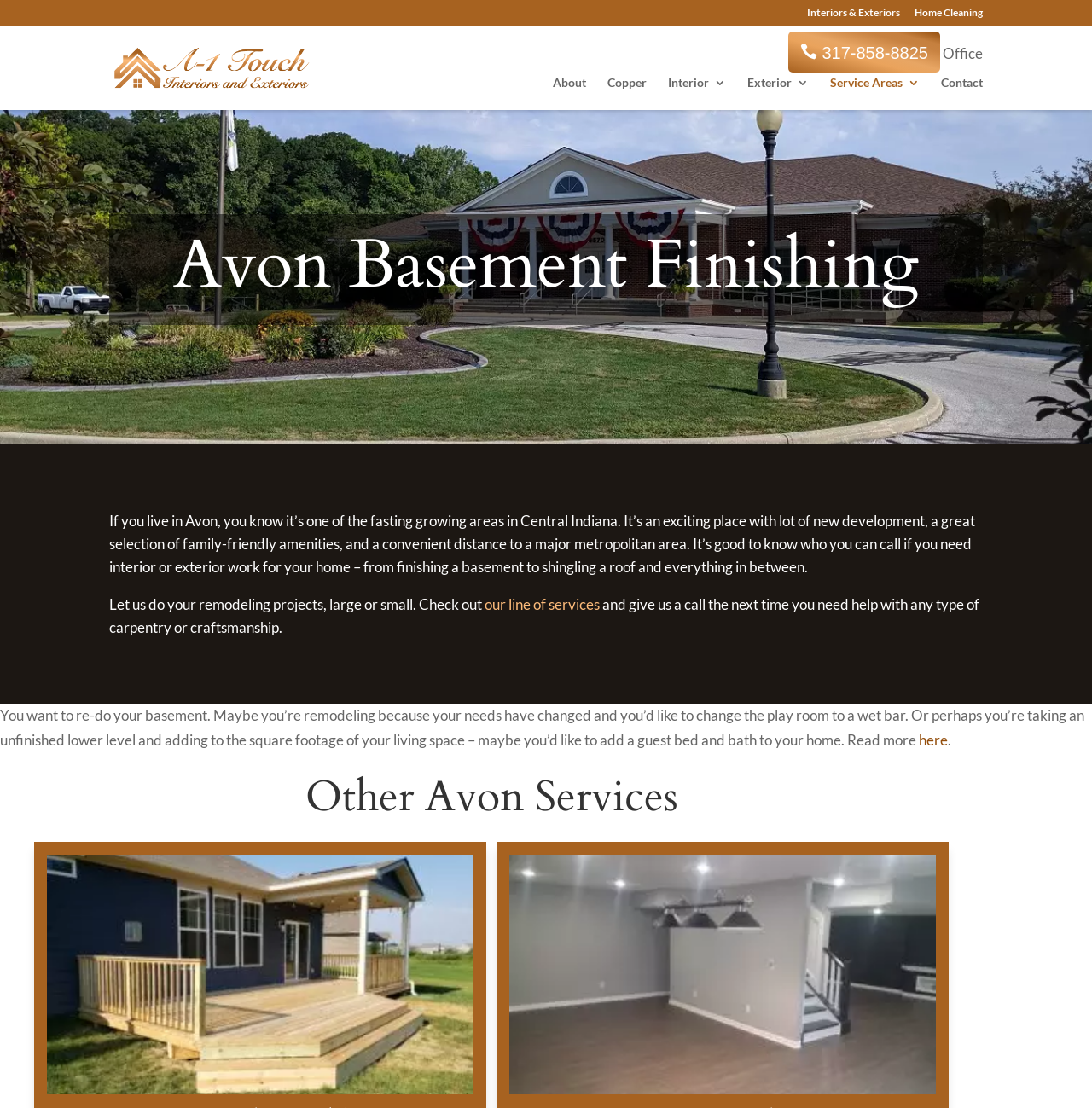Pinpoint the bounding box coordinates of the area that should be clicked to complete the following instruction: "Click on Interiors & Exteriors". The coordinates must be given as four float numbers between 0 and 1, i.e., [left, top, right, bottom].

[0.739, 0.007, 0.824, 0.023]